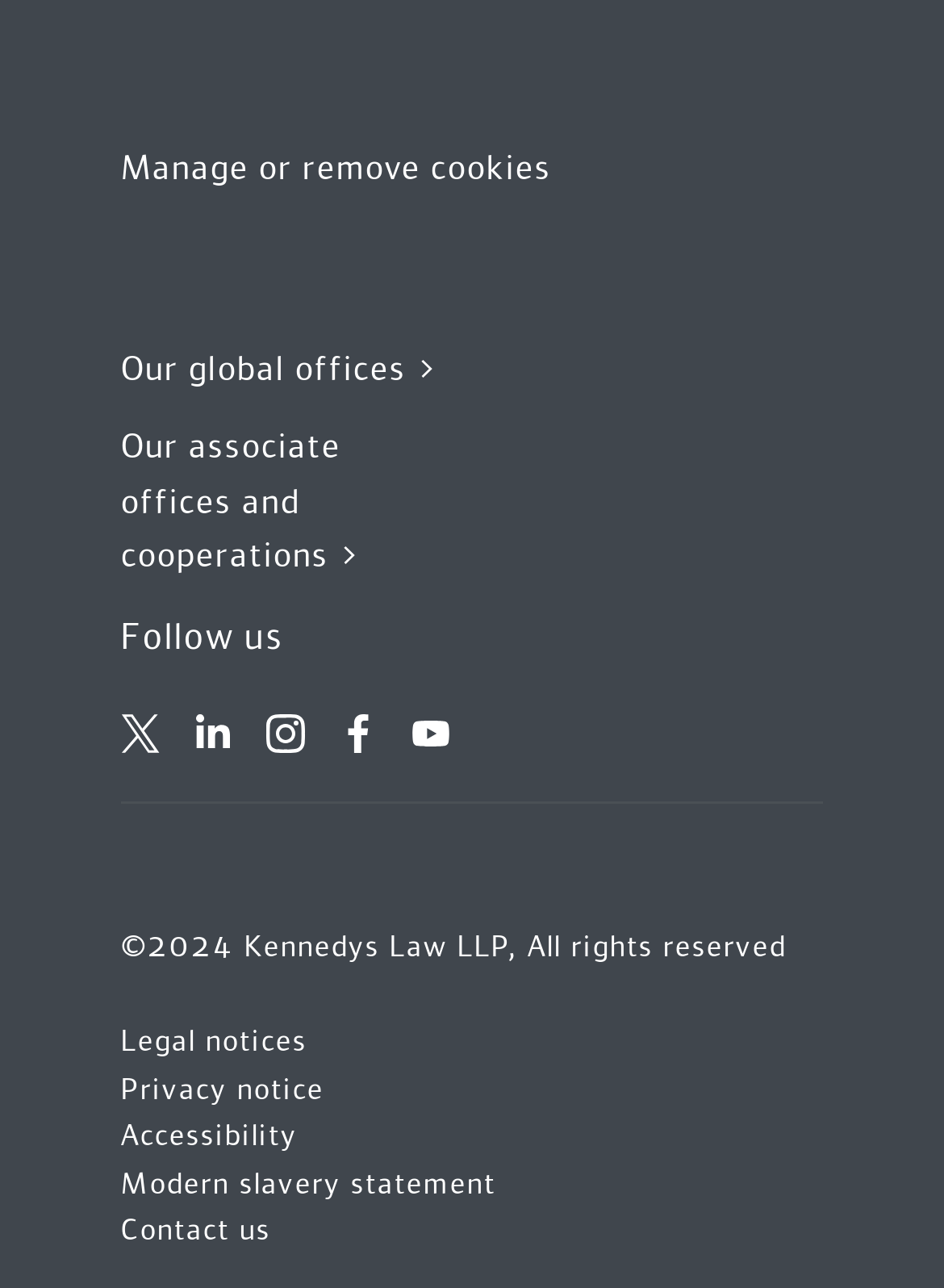Find the bounding box coordinates of the element I should click to carry out the following instruction: "Click on the 'View all stories' link".

None